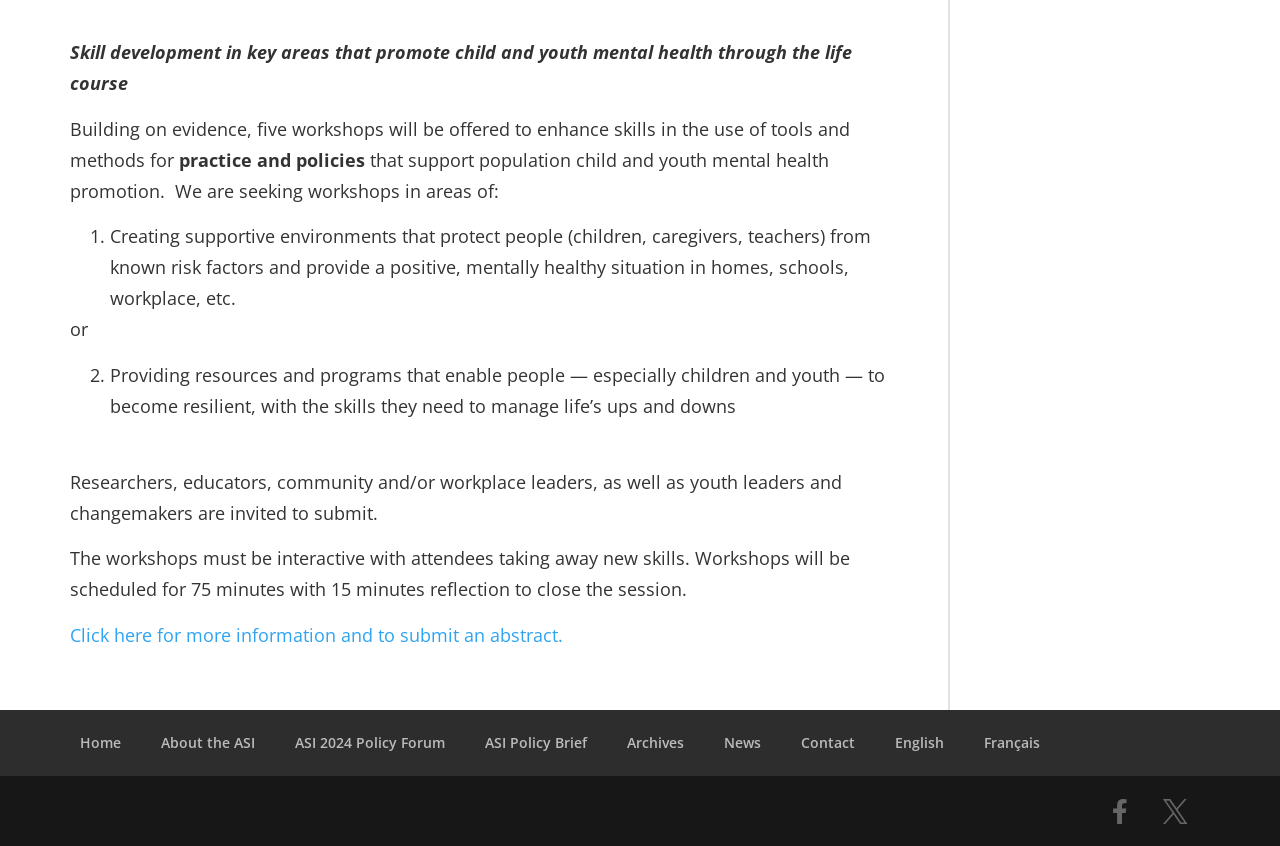Please predict the bounding box coordinates of the element's region where a click is necessary to complete the following instruction: "Click to submit an abstract". The coordinates should be represented by four float numbers between 0 and 1, i.e., [left, top, right, bottom].

[0.055, 0.736, 0.44, 0.764]